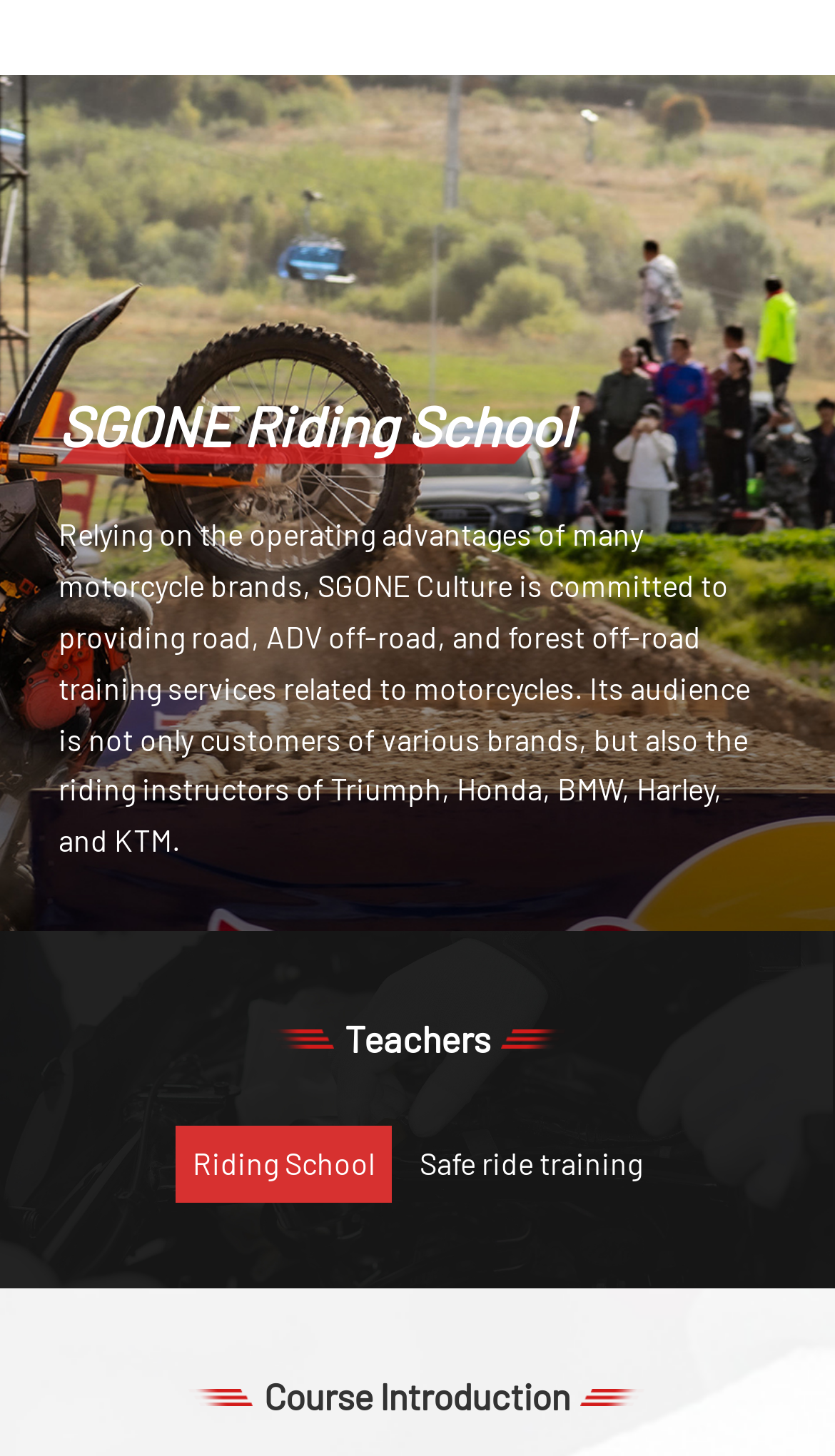Utilize the details in the image to give a detailed response to the question: What is the theme of the event?

The theme of the event can be inferred from the text 'TRIUMPH lakeside crab feast, get back the feeling of autumn!' which suggests that the event is a crab feast, possibly held near a lake during the autumn season.